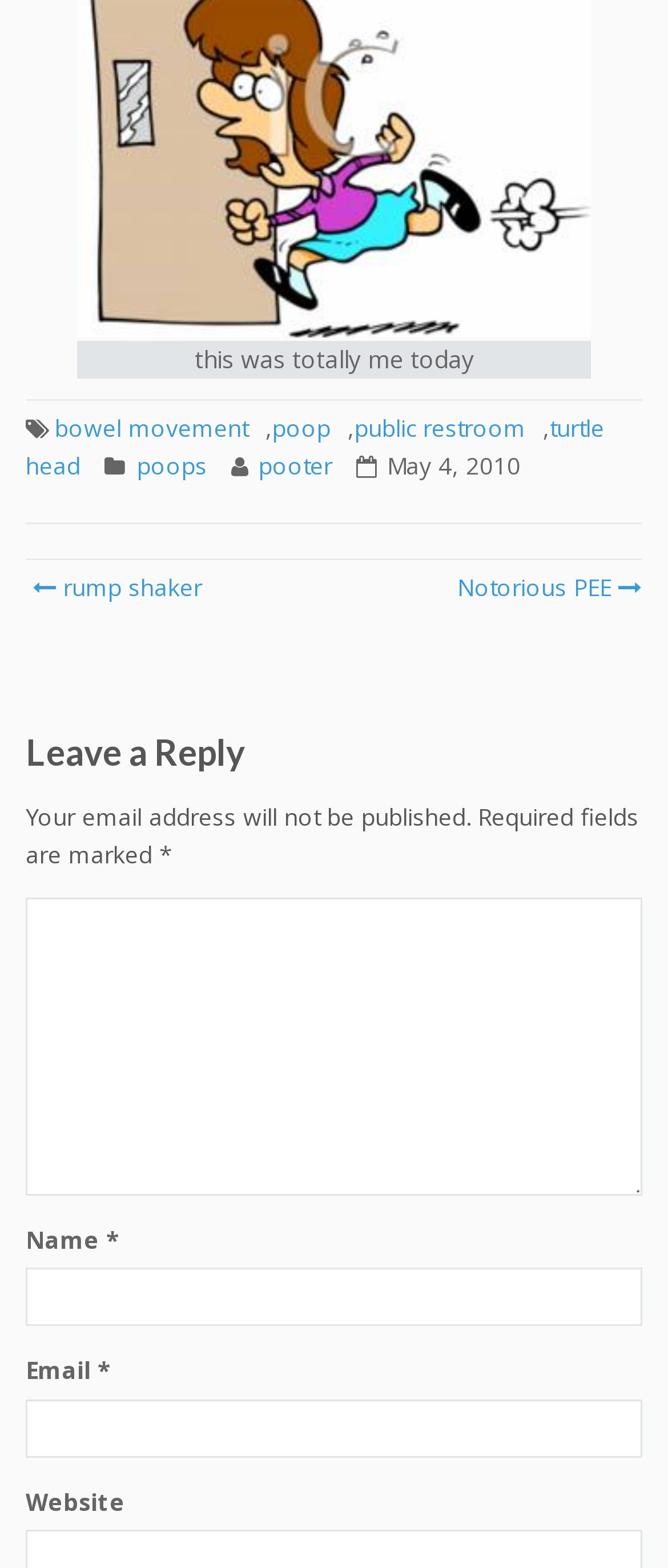Provide the bounding box coordinates, formatted as (top-left x, top-left y, bottom-right x, bottom-right y), with all values being floating point numbers between 0 and 1. Identify the bounding box of the UI element that matches the description: rump shaker

[0.049, 0.363, 0.303, 0.384]